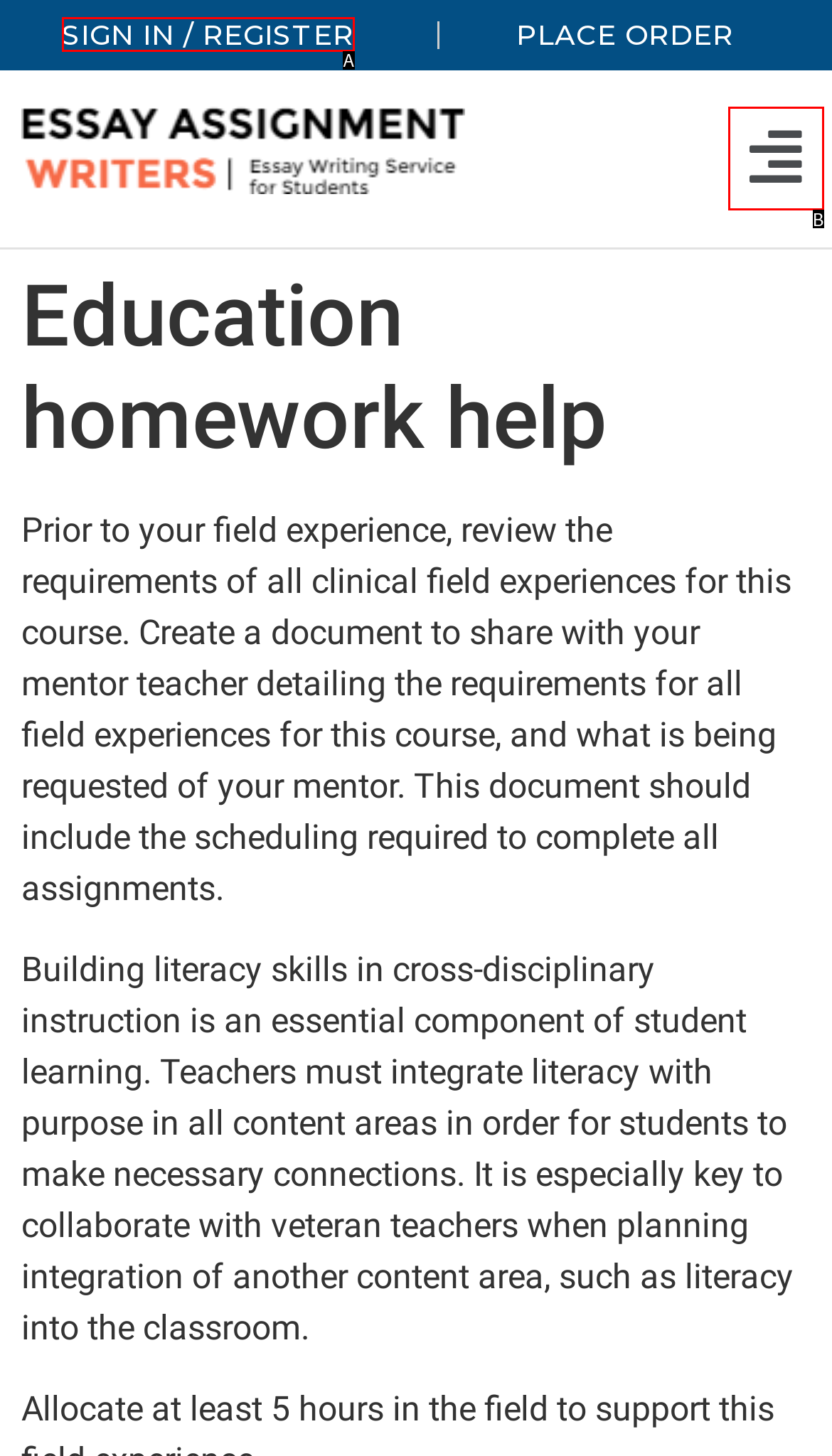Point out the option that aligns with the description: Sign In / Register
Provide the letter of the corresponding choice directly.

A